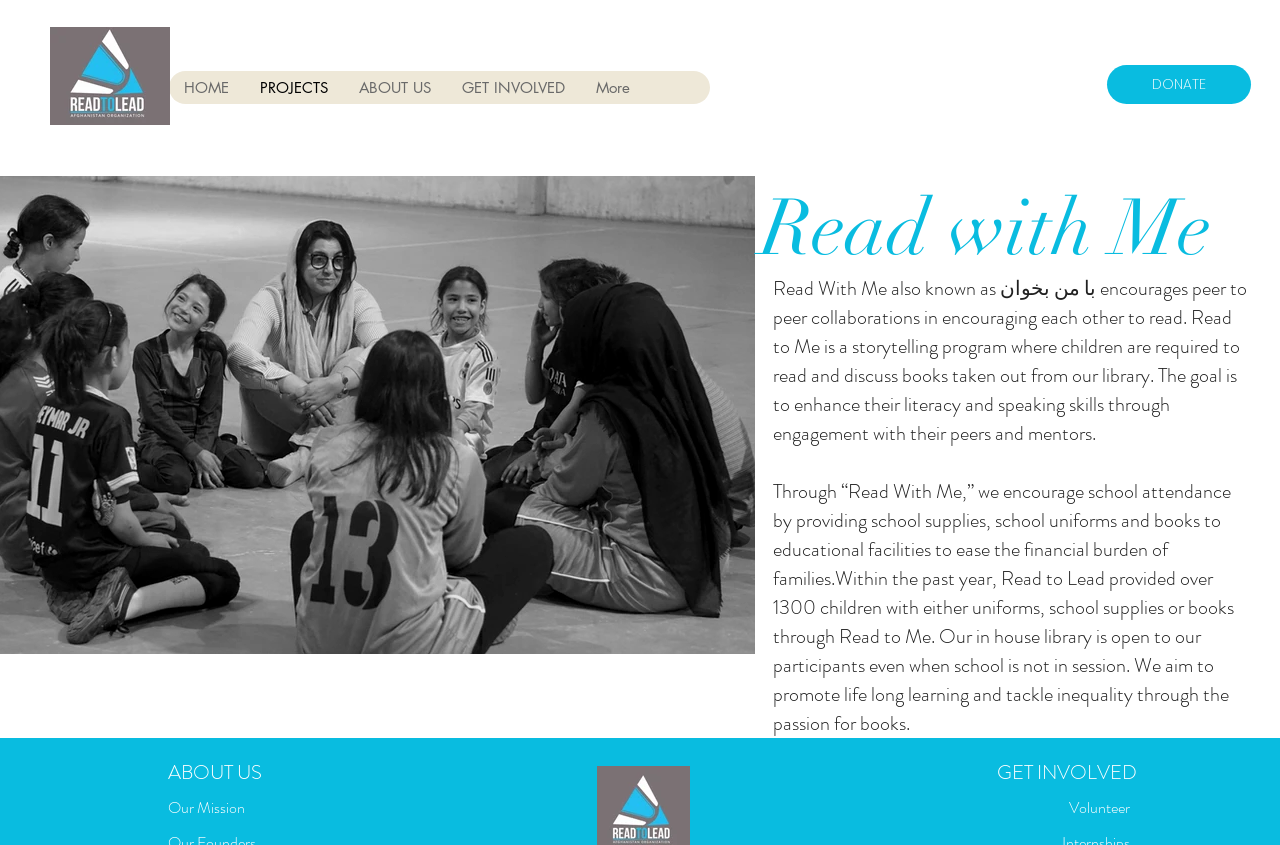What is open to participants even when school is not in session?
Based on the screenshot, give a detailed explanation to answer the question.

According to the webpage, the in-house library is open to participants even when school is not in session, promoting lifelong learning and tackling inequality through the passion for books.